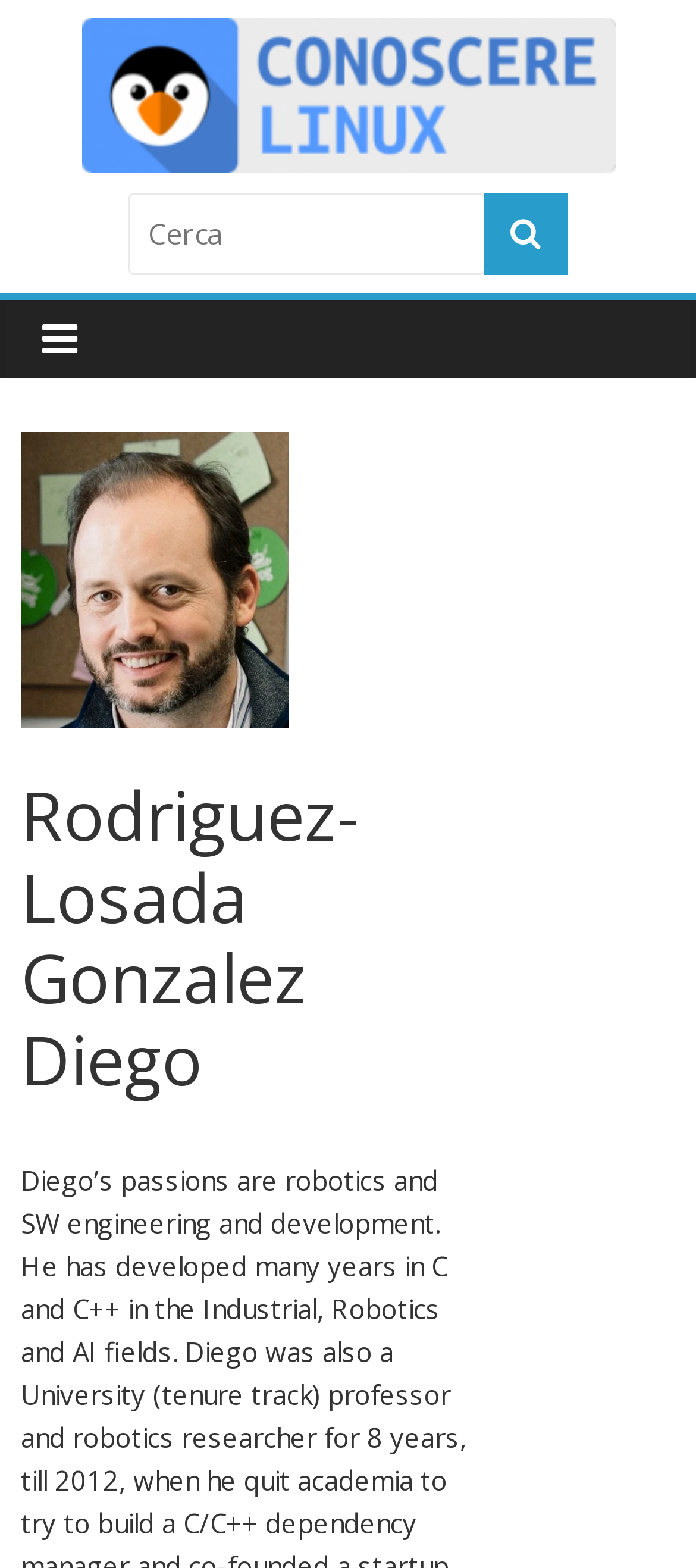Create a detailed narrative of the webpage’s visual and textual elements.

The webpage is about Rodriguez-Losada Gonzalez Diego, and it appears to be a personal profile or blog page. At the top, there is a link and an image, both labeled "Conoscerelinux", which suggests that Conoscerelinux might be a platform or a brand associated with the person. 

Below the top section, there is a large heading that reads "Conoscerelinux", which takes up most of the vertical space on the page. Within this section, there is a smaller link also labeled "Conoscerelinux".

To the right of the large heading, there is a complementary section that contains a search function. The search function consists of a textbox where users can input their search queries, and a button with a magnifying glass icon. 

On the left side of the page, there is a smaller image, and below it, a heading that displays the full name "Rodriguez-Losada Gonzalez Diego". This suggests that the page is focused on this individual, and the Conoscerelinux branding might be related to their work or projects.